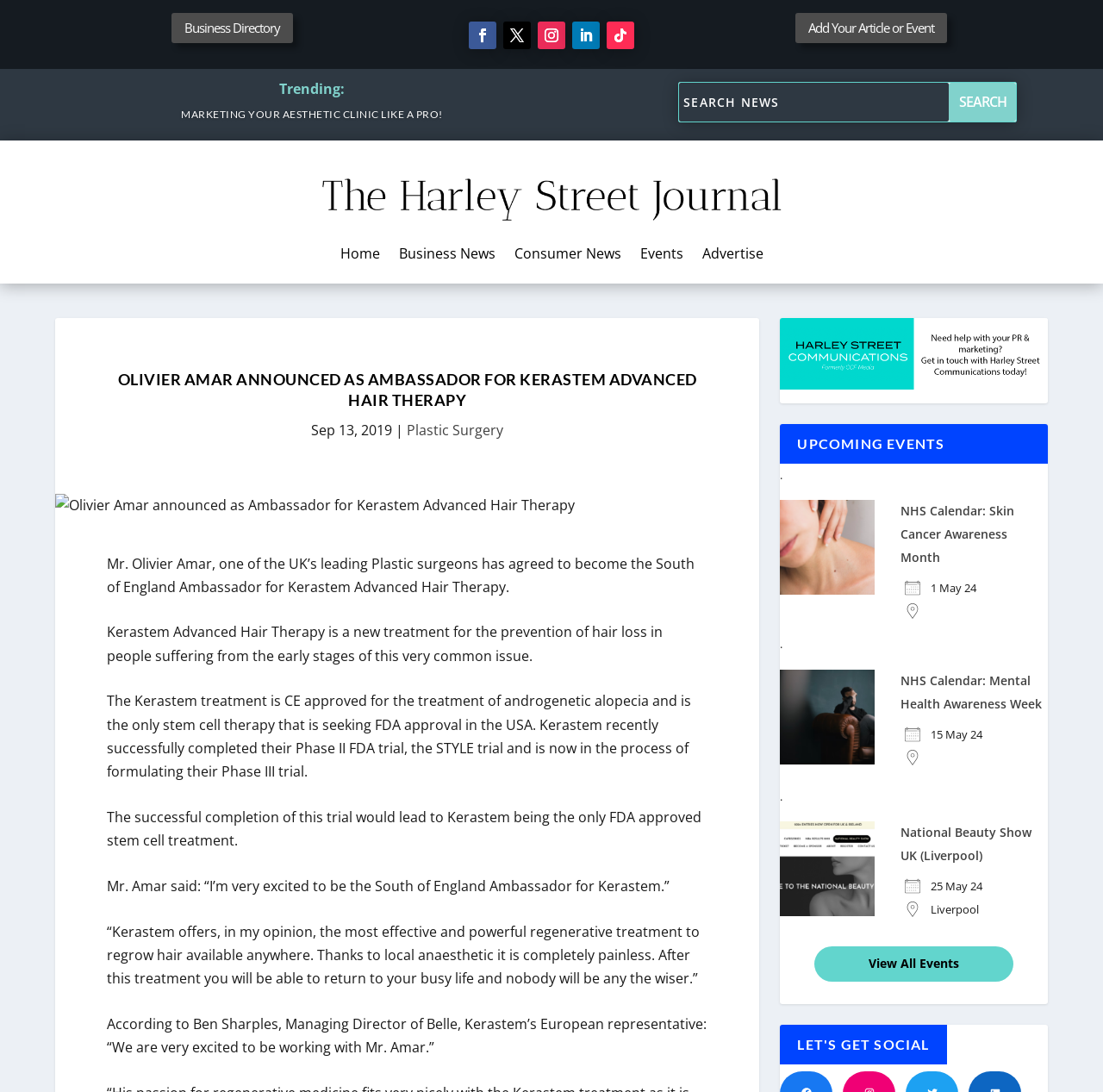What is the name of the treatment for the prevention of hair loss?
Based on the image, provide your answer in one word or phrase.

Kerastem Advanced Hair Therapy